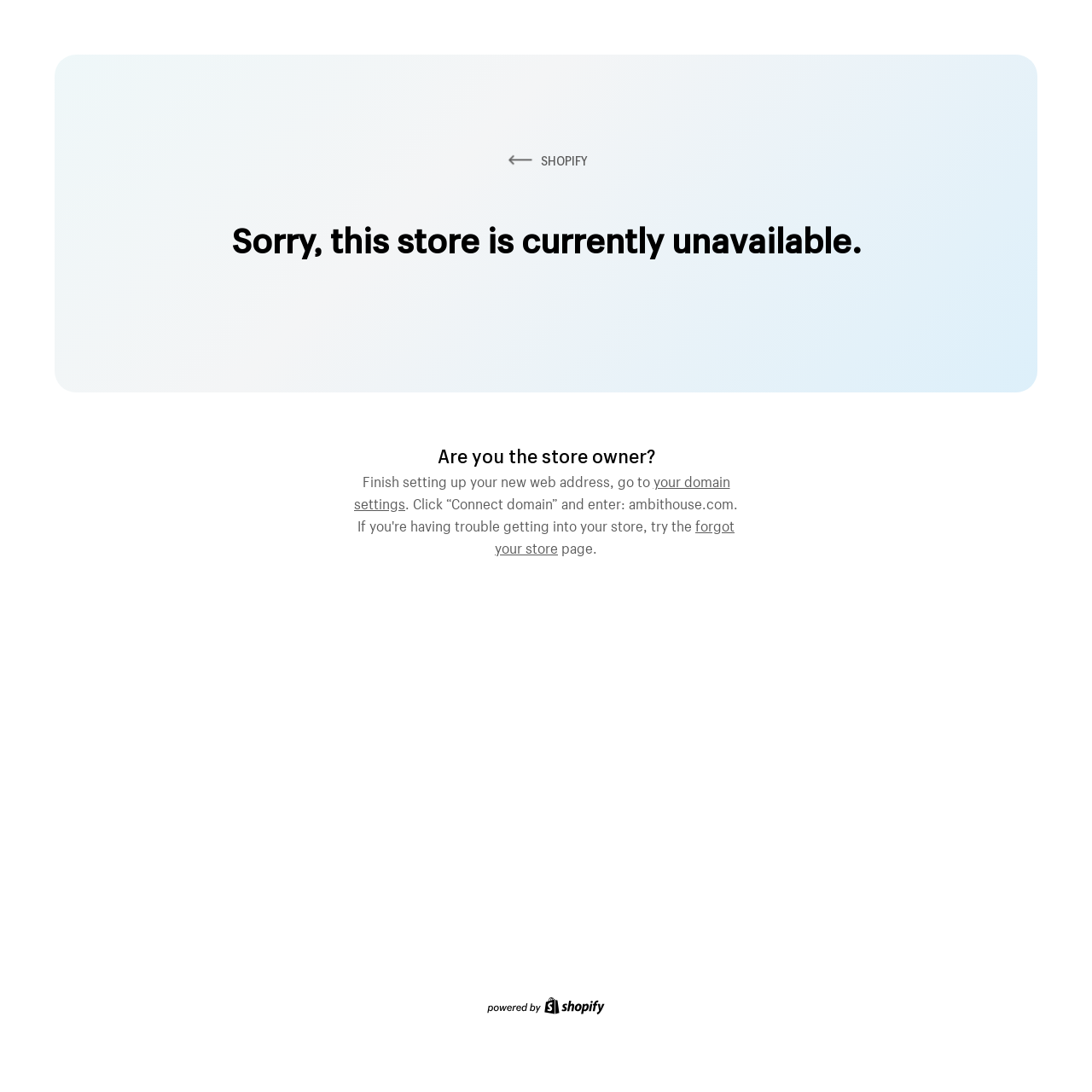Please answer the following query using a single word or phrase: 
What is the purpose of the webpage?

Ecommerce platform